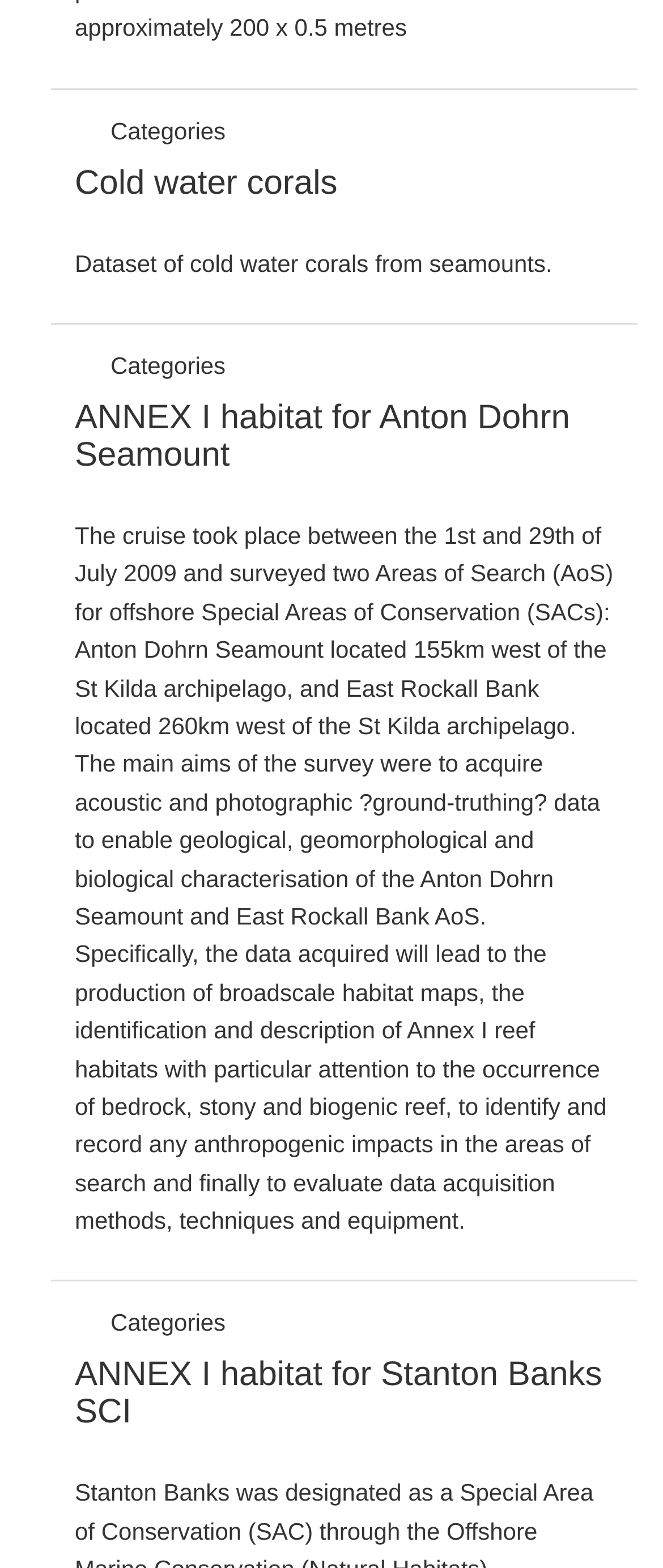Utilize the details in the image to give a detailed response to the question: How many areas of search were surveyed during the cruise?

I read the text under the 'ANNEX I habitat for Anton Dohrn Seamount' heading and found that the cruise surveyed two Areas of Search (AoS), which are Anton Dohrn Seamount and East Rockall Bank.